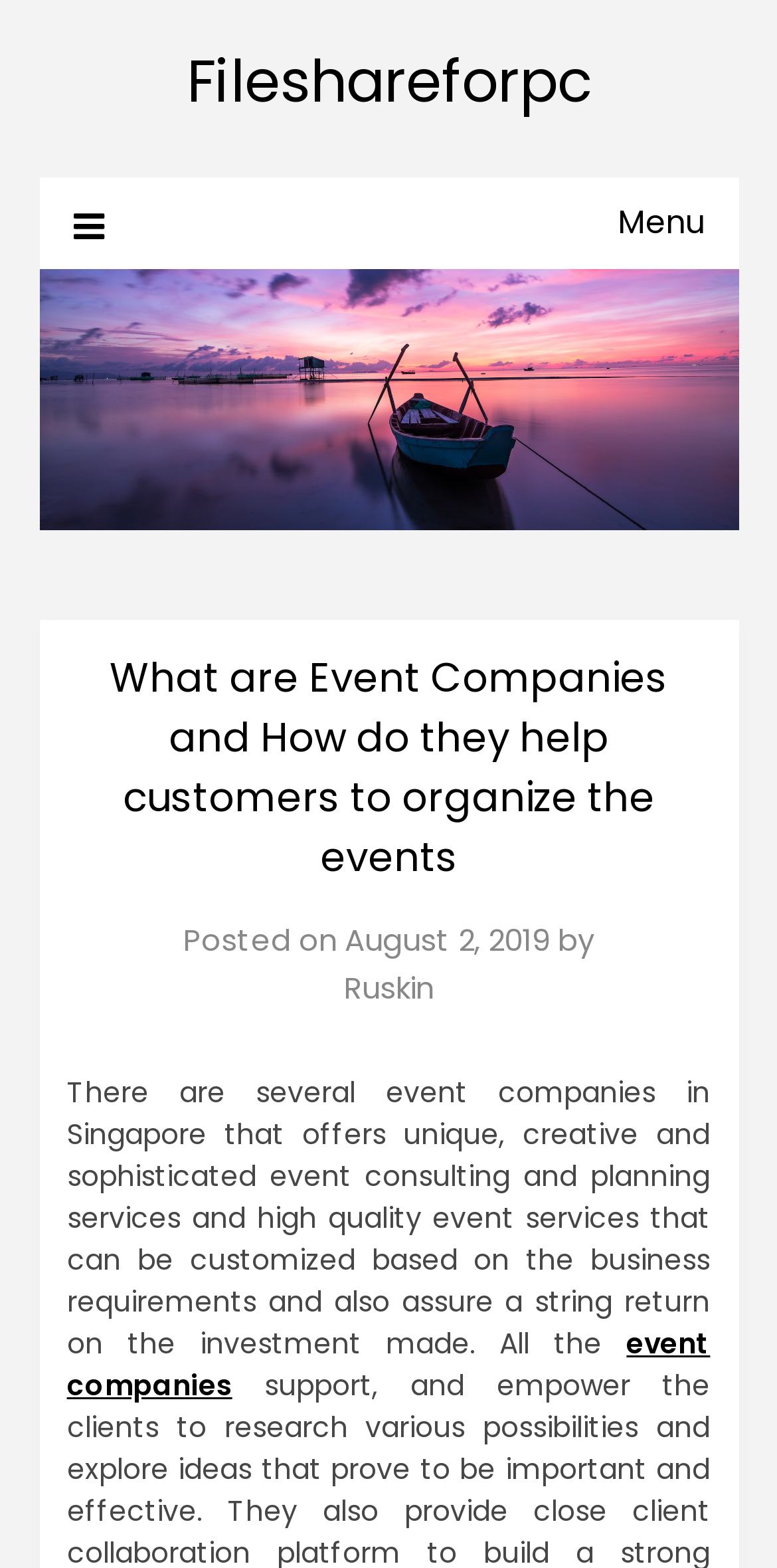Identify the primary heading of the webpage and provide its text.

What are Event Companies and How do they help customers to organize the events